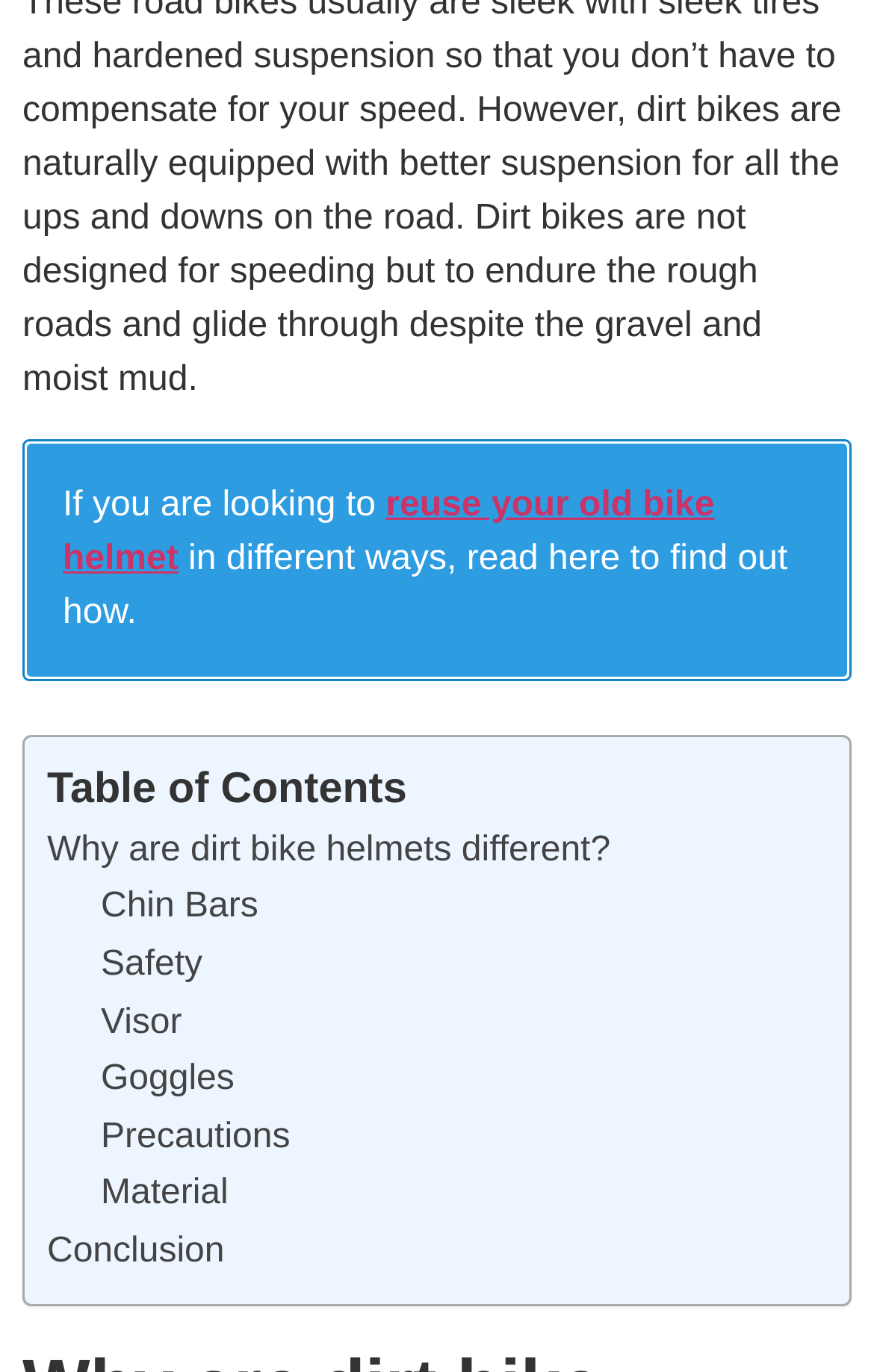Specify the bounding box coordinates of the element's area that should be clicked to execute the given instruction: "Go to Home page". The coordinates should be four float numbers between 0 and 1, i.e., [left, top, right, bottom].

None